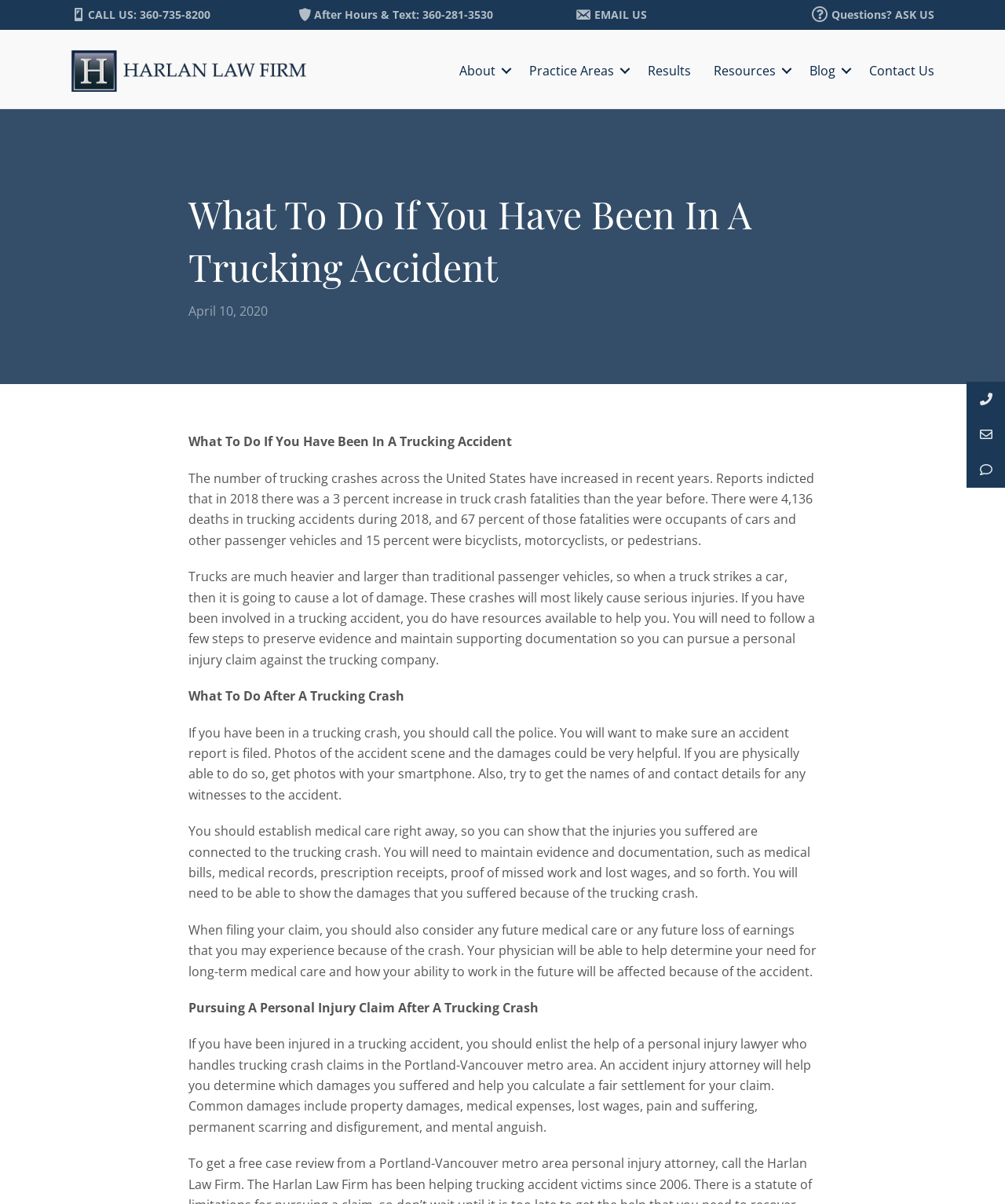Identify the bounding box coordinates of the section to be clicked to complete the task described by the following instruction: "Ask us a question". The coordinates should be four float numbers between 0 and 1, formatted as [left, top, right, bottom].

[0.891, 0.006, 0.93, 0.018]